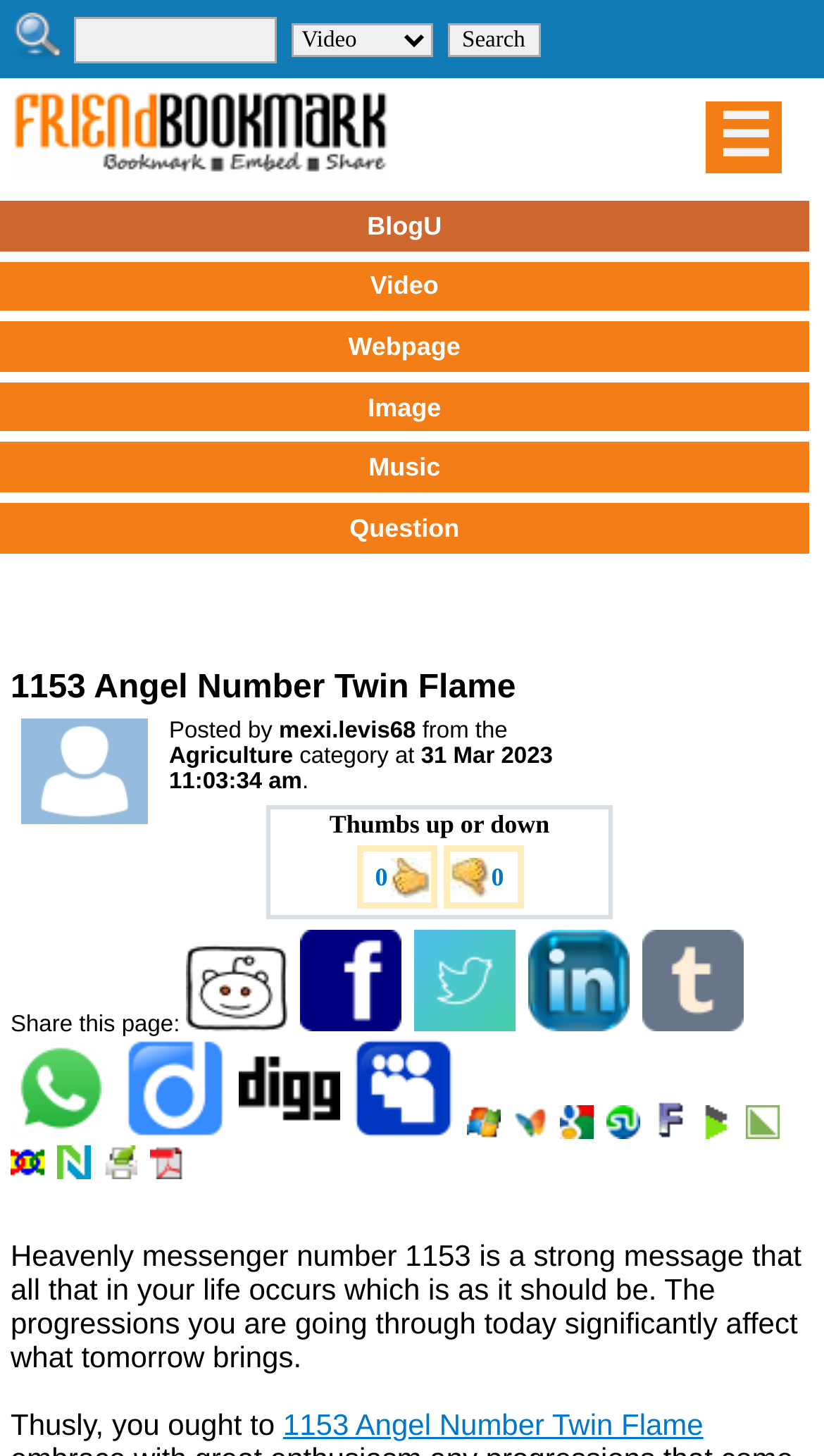Please answer the following question using a single word or phrase: 
What is the date of the post?

31 Mar 2023 11:03:34 am